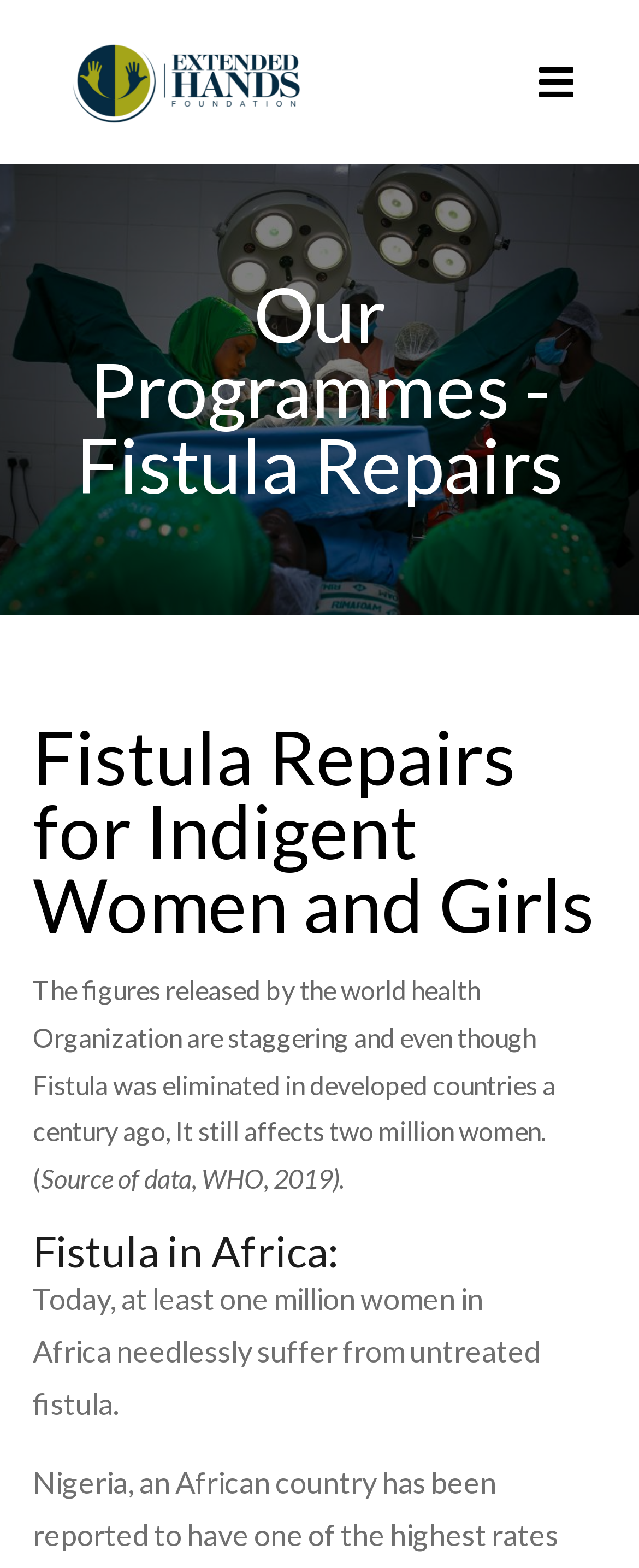Please answer the following question using a single word or phrase: 
How many women in Africa needlessly suffer from untreated fistula?

At least one million